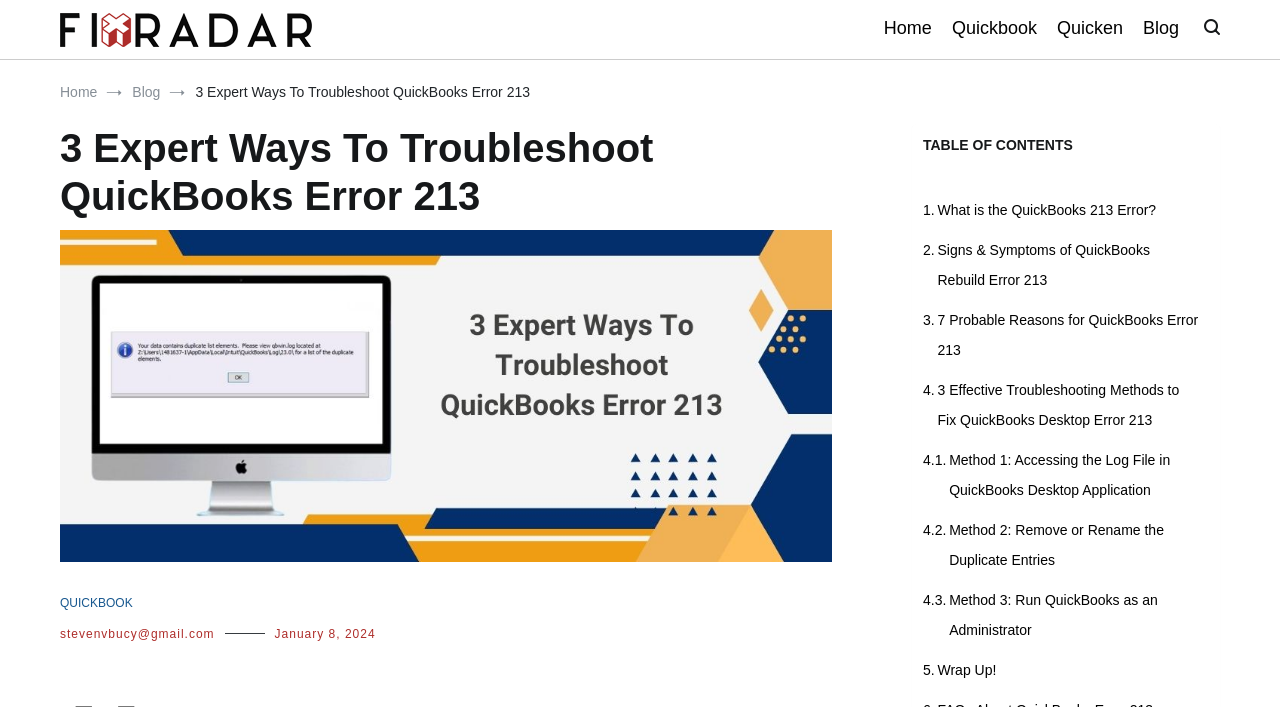What is the headline of the webpage?

3 Expert Ways To Troubleshoot QuickBooks Error 213